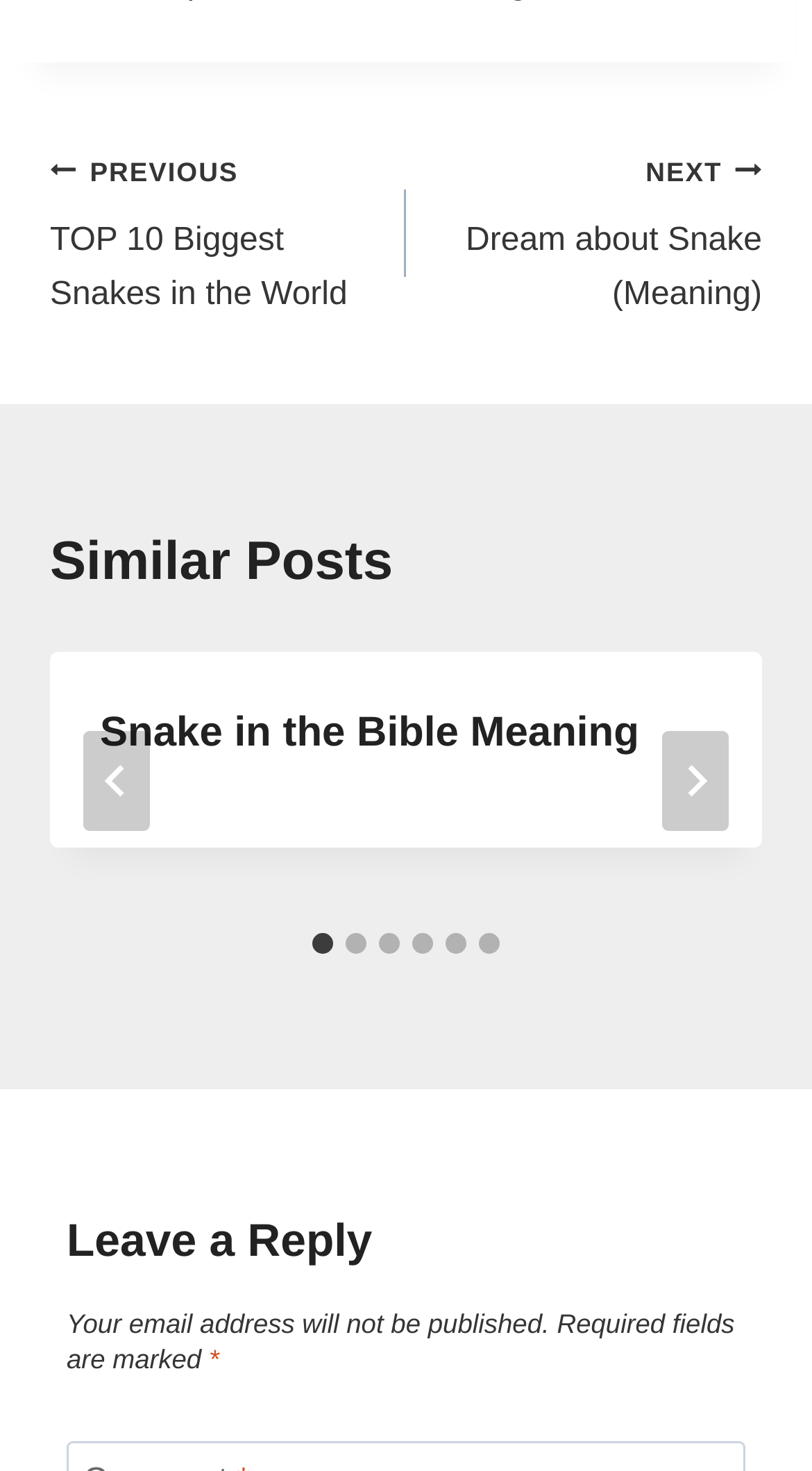Could you specify the bounding box coordinates for the clickable section to complete the following instruction: "Go to login page"?

None